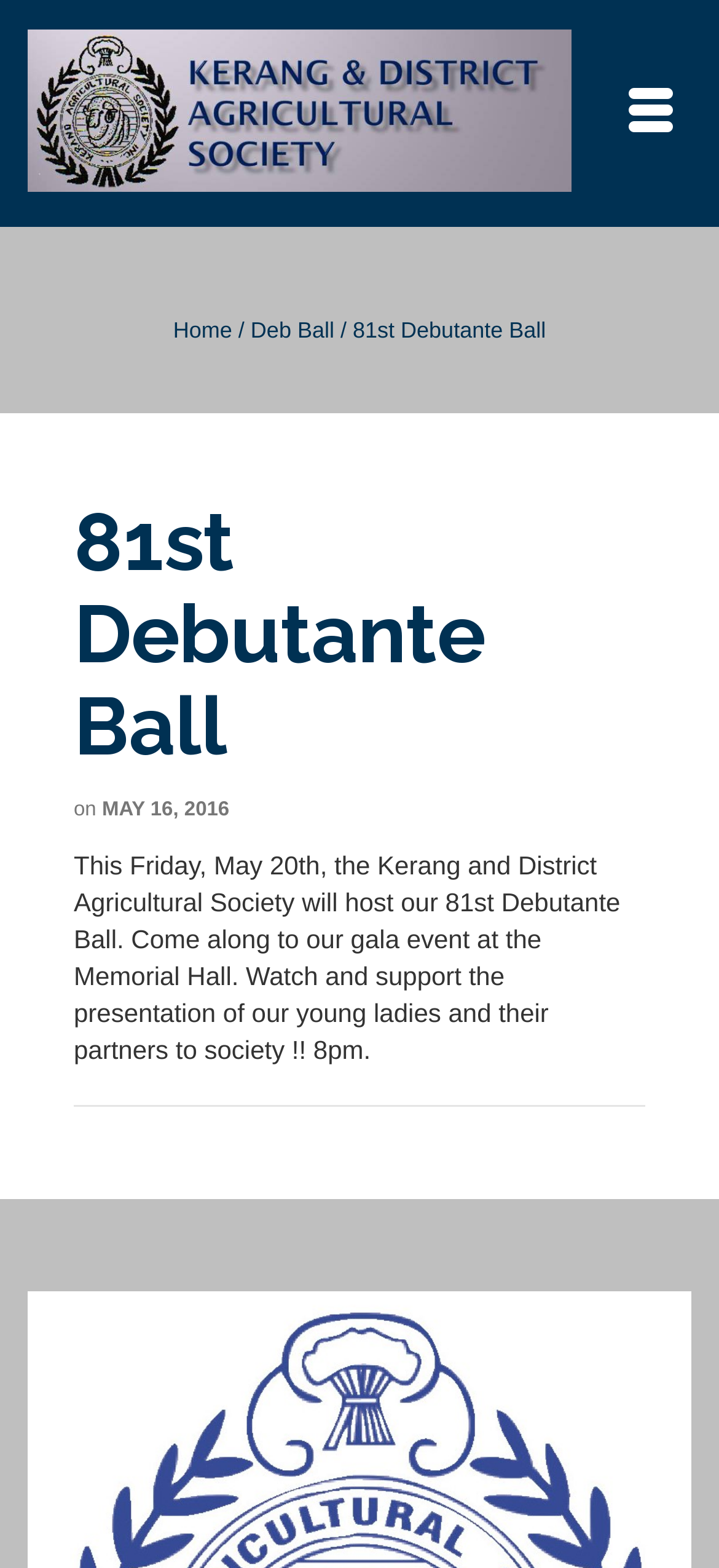Given the element description "Deb Ball" in the screenshot, predict the bounding box coordinates of that UI element.

[0.349, 0.202, 0.465, 0.219]